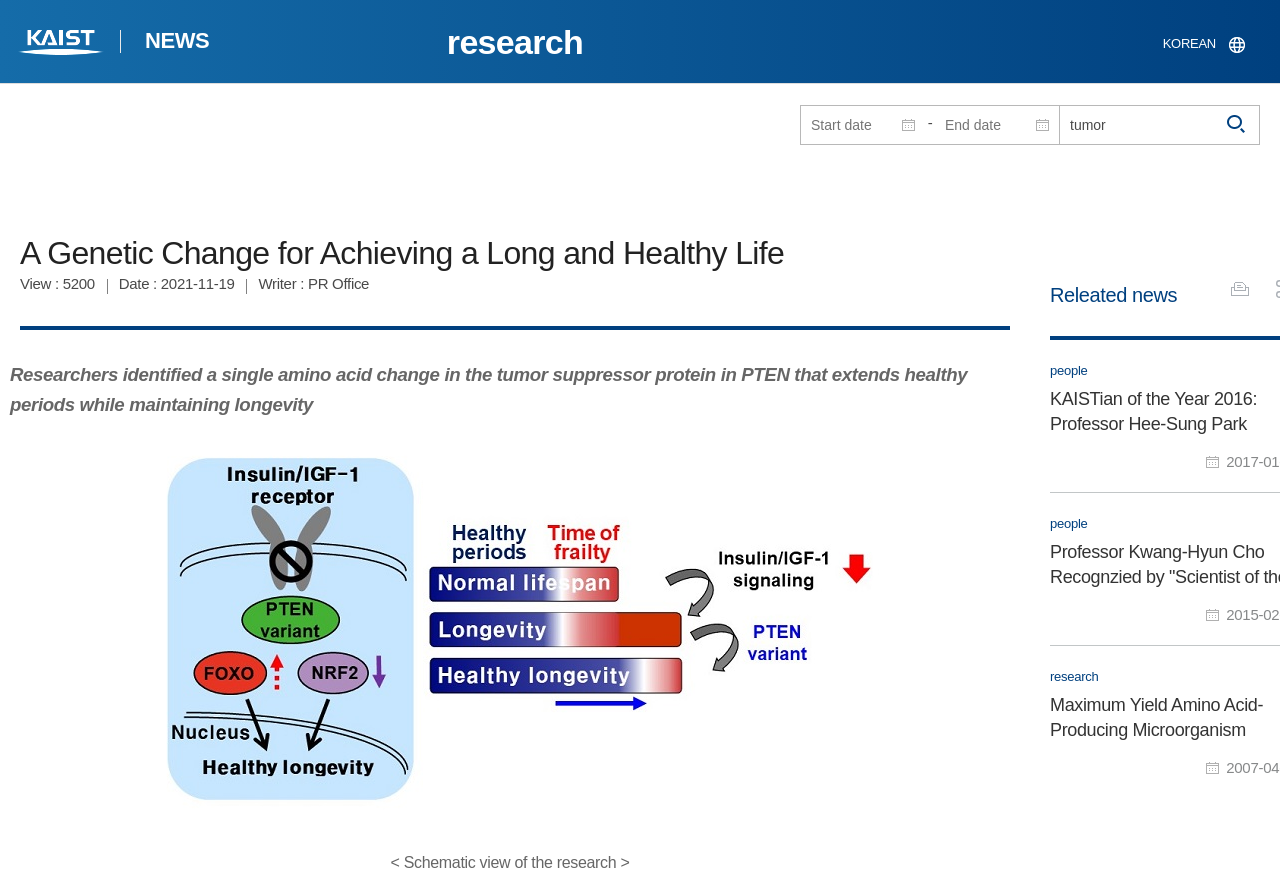Pinpoint the bounding box coordinates of the clickable element needed to complete the instruction: "Select Korean language". The coordinates should be provided as four float numbers between 0 and 1: [left, top, right, bottom].

[0.897, 0.029, 0.984, 0.075]